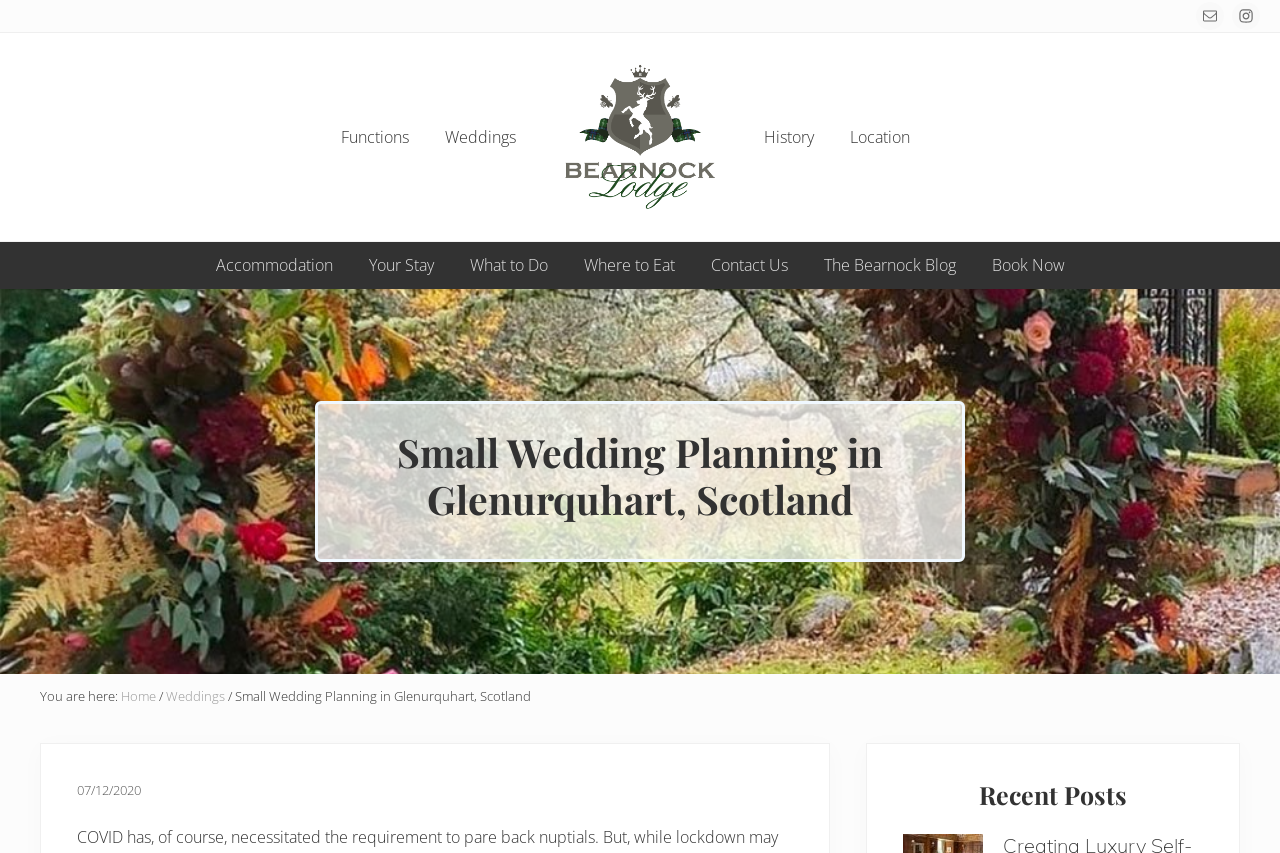Please locate the bounding box coordinates of the element that should be clicked to complete the given instruction: "View 'Accommodation' information".

[0.154, 0.283, 0.274, 0.339]